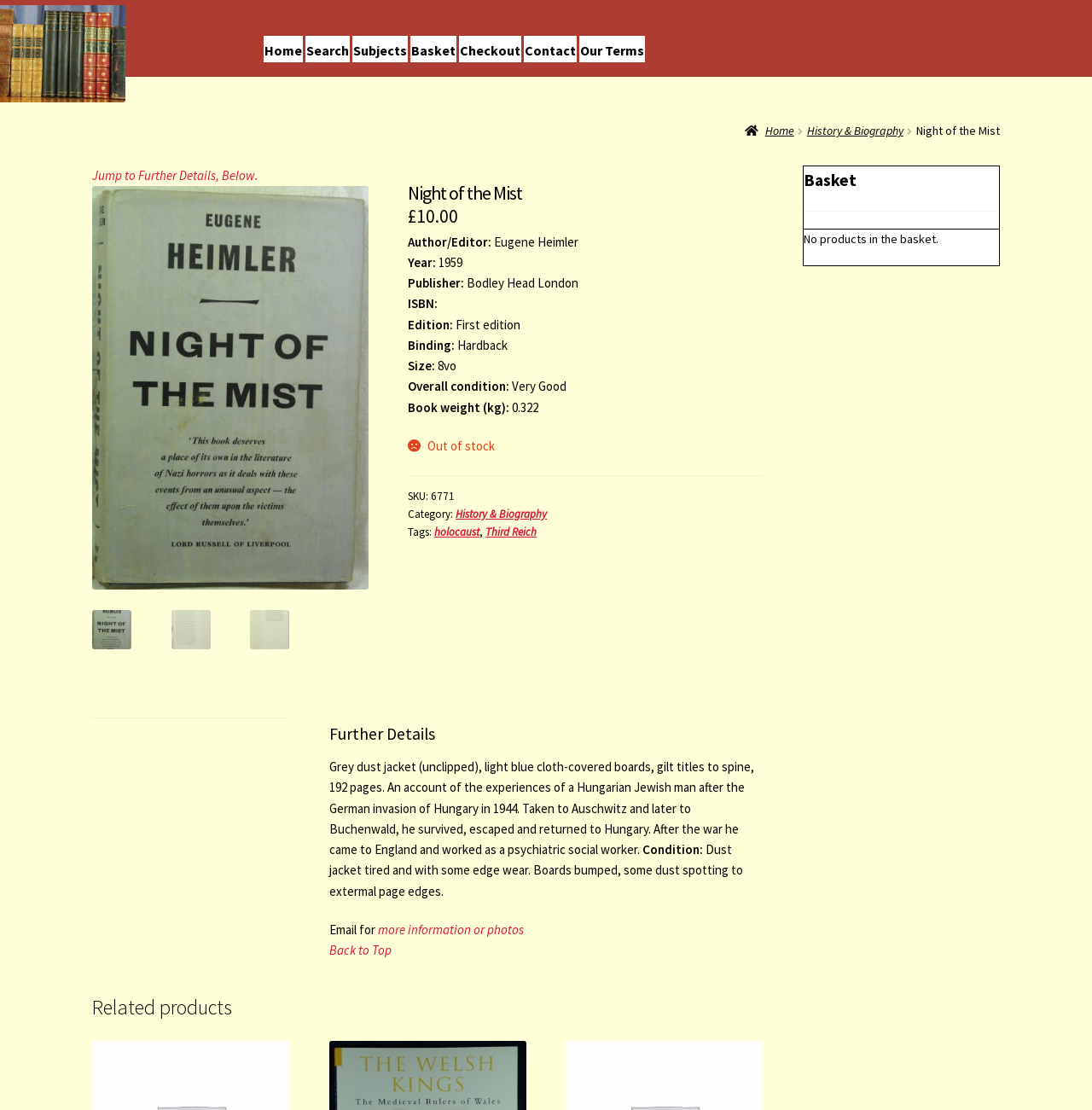Please find the bounding box coordinates (top-left x, top-left y, bottom-right x, bottom-right y) in the screenshot for the UI element described as follows: Jump to Further Details, Below.

[0.084, 0.151, 0.237, 0.188]